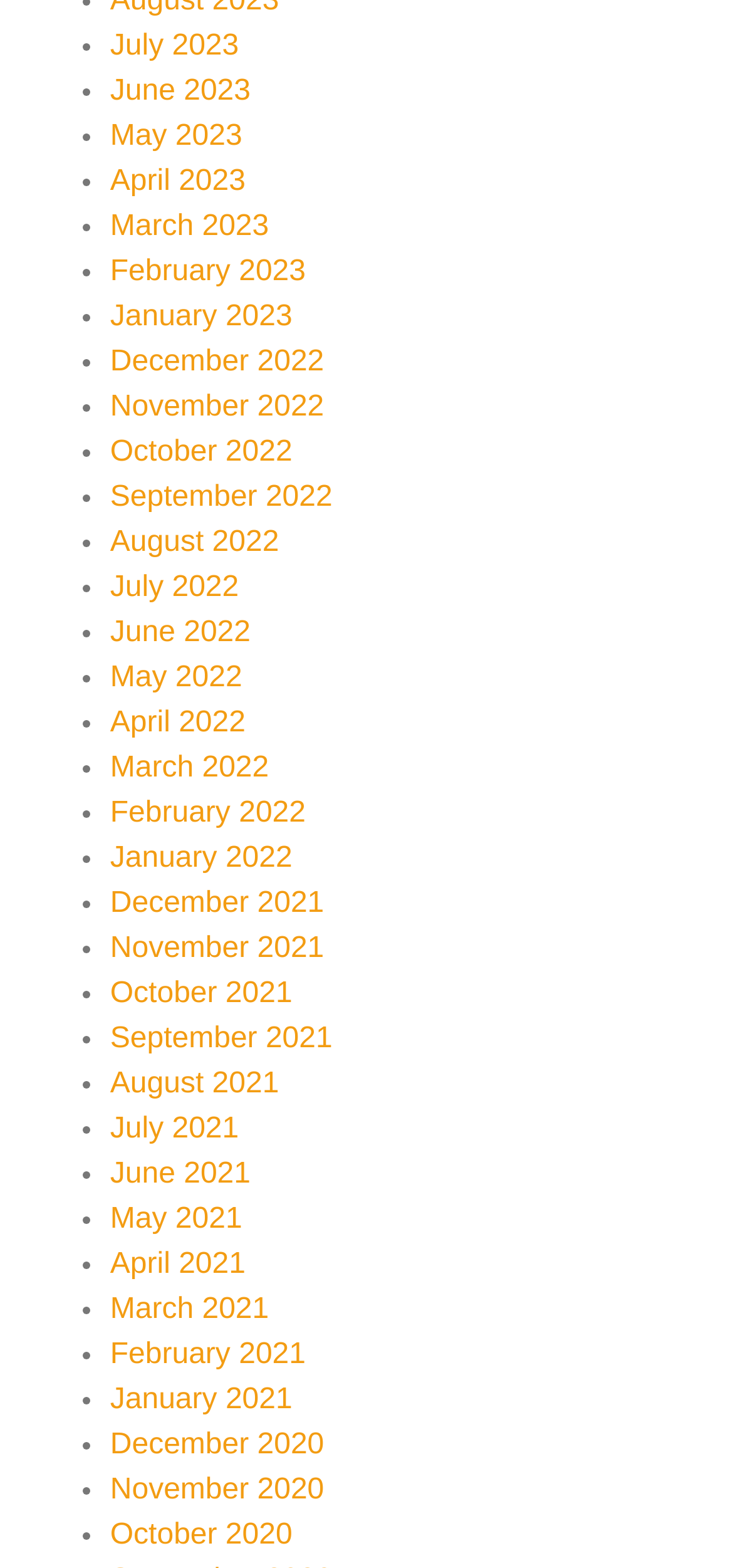Please identify the bounding box coordinates of where to click in order to follow the instruction: "View October 2021".

[0.15, 0.623, 0.399, 0.644]